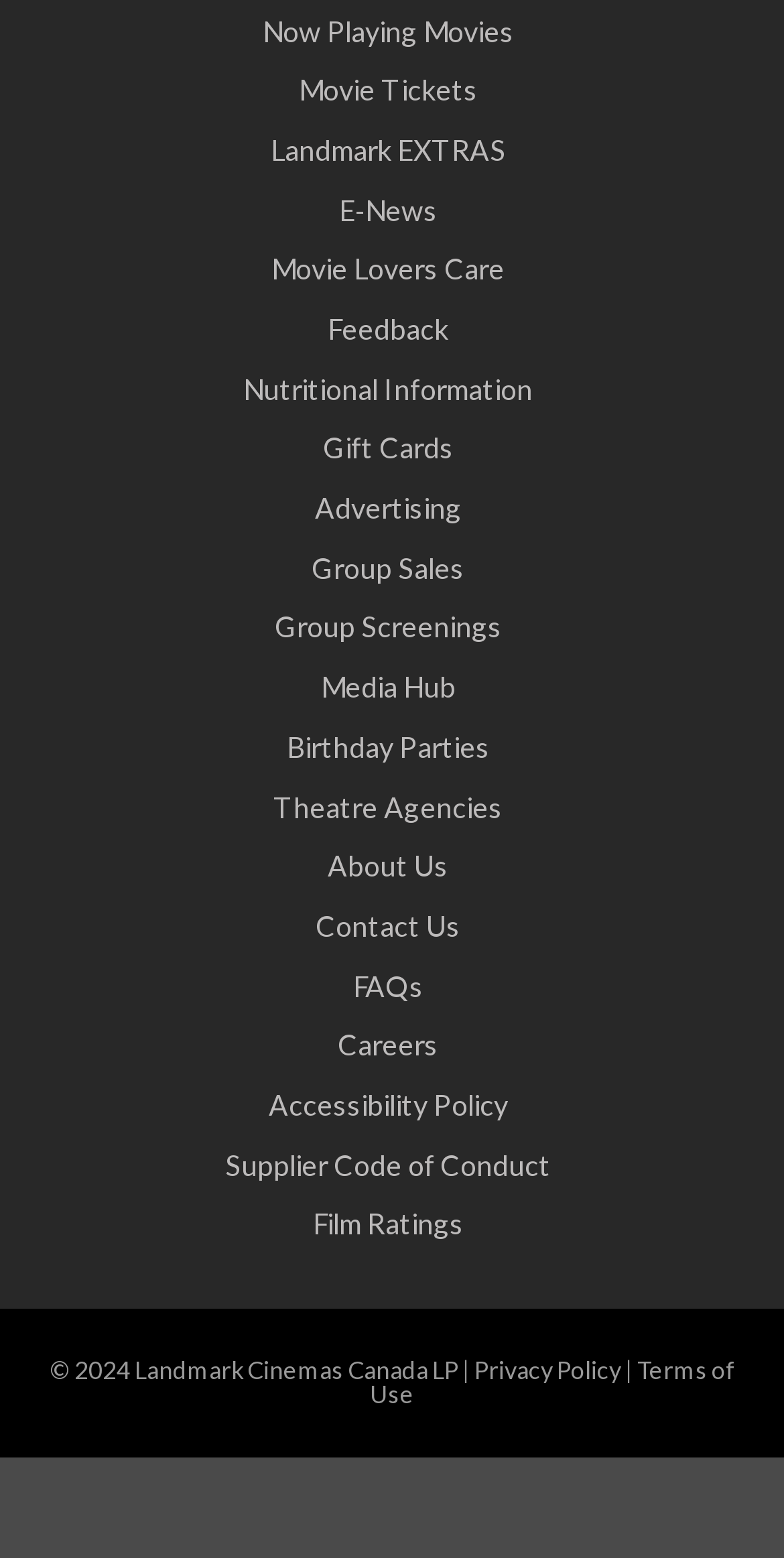Determine the bounding box coordinates for the area that needs to be clicked to fulfill this task: "Read FAQs". The coordinates must be given as four float numbers between 0 and 1, i.e., [left, top, right, bottom].

[0.038, 0.616, 0.946, 0.649]